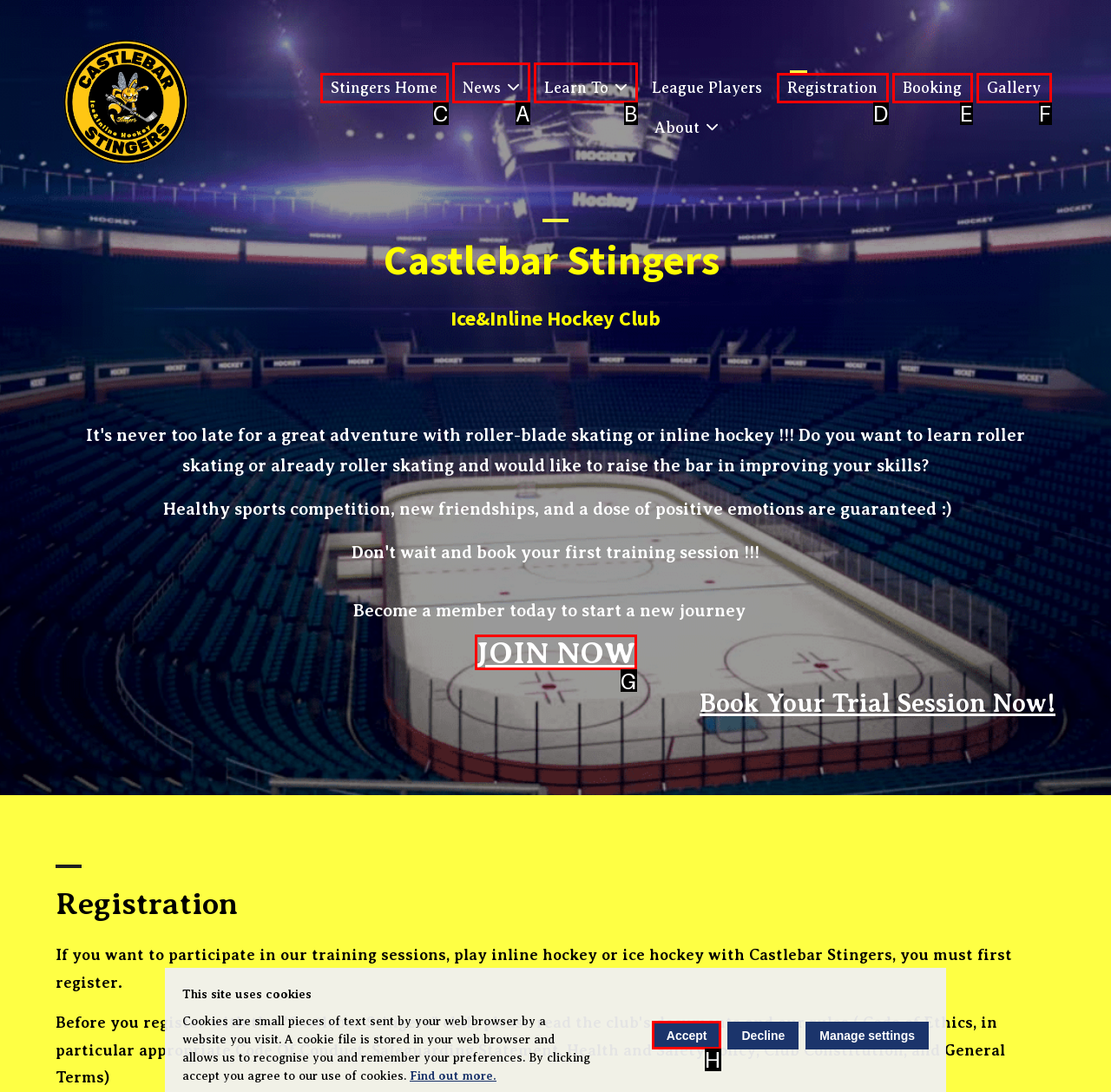Using the element description: JOIN NOW, select the HTML element that matches best. Answer with the letter of your choice.

G